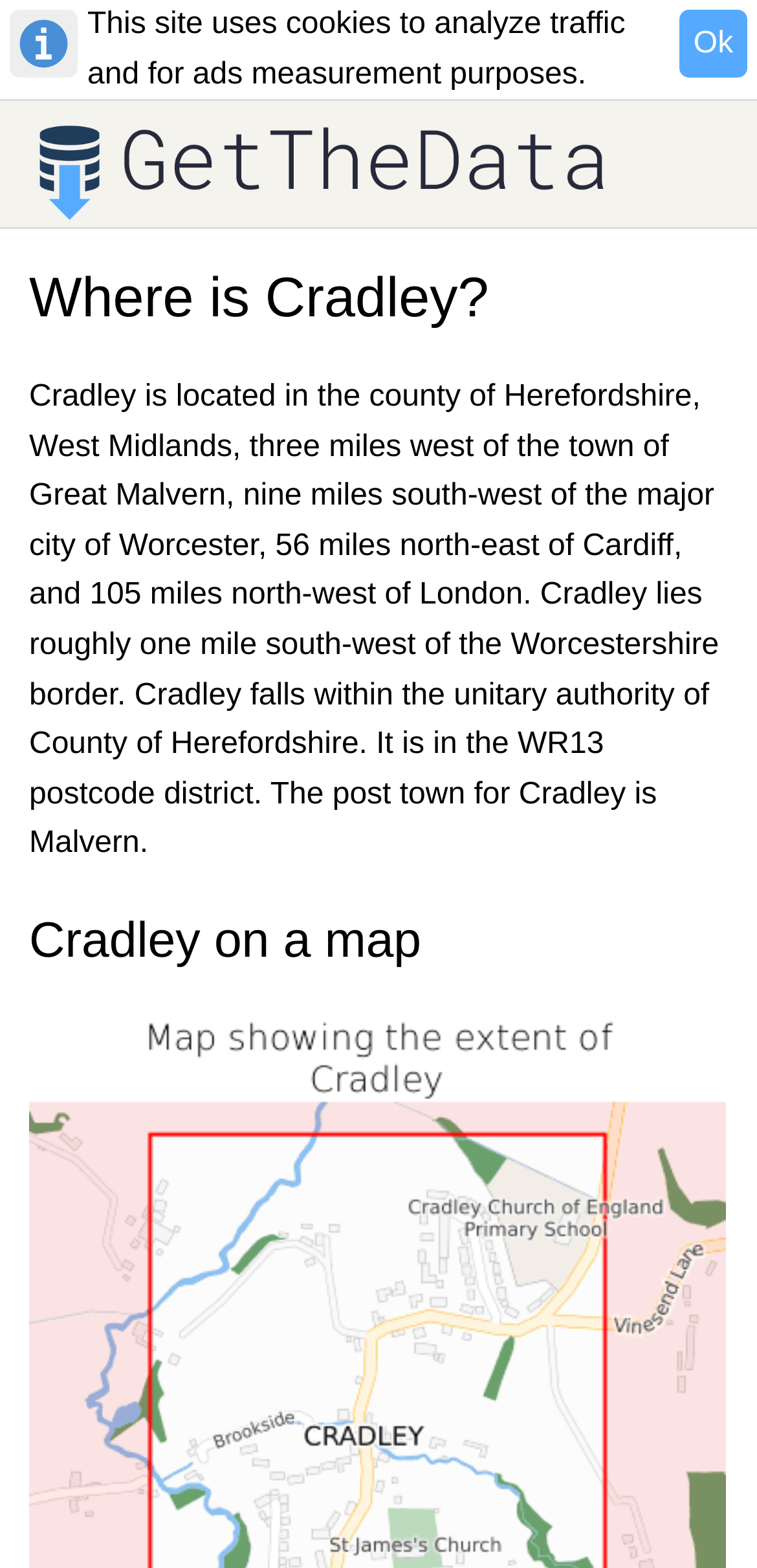Determine the bounding box of the UI element mentioned here: "Disclaimer". The coordinates must be in the format [left, top, right, bottom] with values ranging from 0 to 1.

None